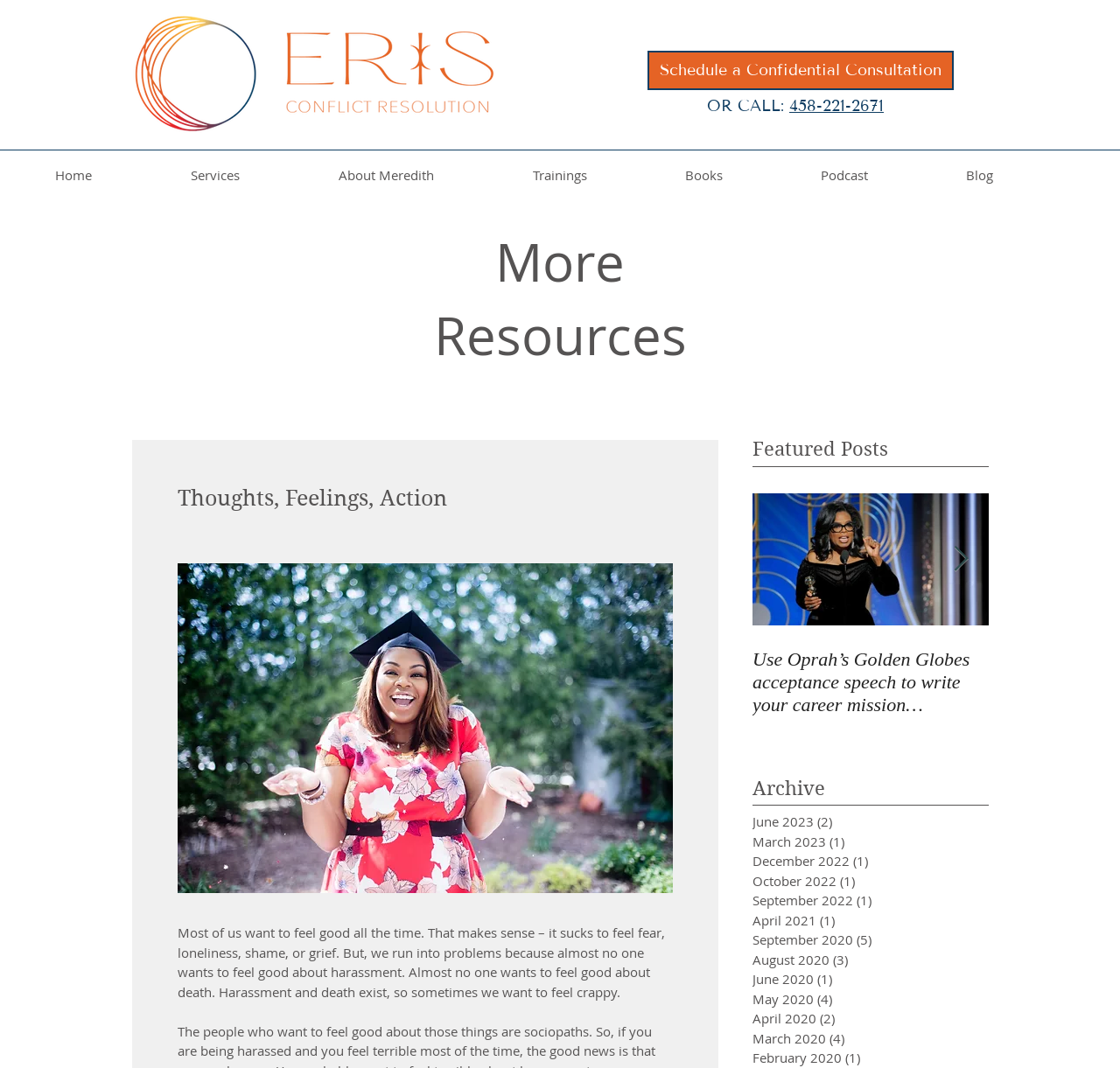Detail the various sections and features of the webpage.

This webpage appears to be a blog or personal website focused on thoughts, feelings, and actions. At the top, there is a prominent link to "Eris Conflict Resolution" with an accompanying image, which suggests that the website may be related to conflict resolution or personal growth. 

Below this, there is a call-to-action to schedule a confidential consultation, along with a phone number and a navigation menu with links to various sections of the website, including Home, Services, About Meredith, Trainings, Books, Podcast, and Blog.

The main content of the webpage is divided into three sections. The first section, titled "More Resources," contains a heading "Thoughts, Feelings, Action" with a brief paragraph discussing the importance of acknowledging and dealing with negative emotions. 

The second section, titled "Featured Posts," displays a list of blog posts, including "Use Oprah’s Golden Globes acceptance speech to write your career mission statement." Each post has a corresponding image and a link to read the full article.

The third section, titled "Archive," lists blog posts by month, with links to each month's posts. The archive goes back to February 2020, indicating that the website has been active for at least a few years.

Throughout the webpage, there are various buttons, links, and images that facilitate navigation and engagement with the content. Overall, the webpage appears to be a personal or professional website focused on personal growth, conflict resolution, and self-improvement.